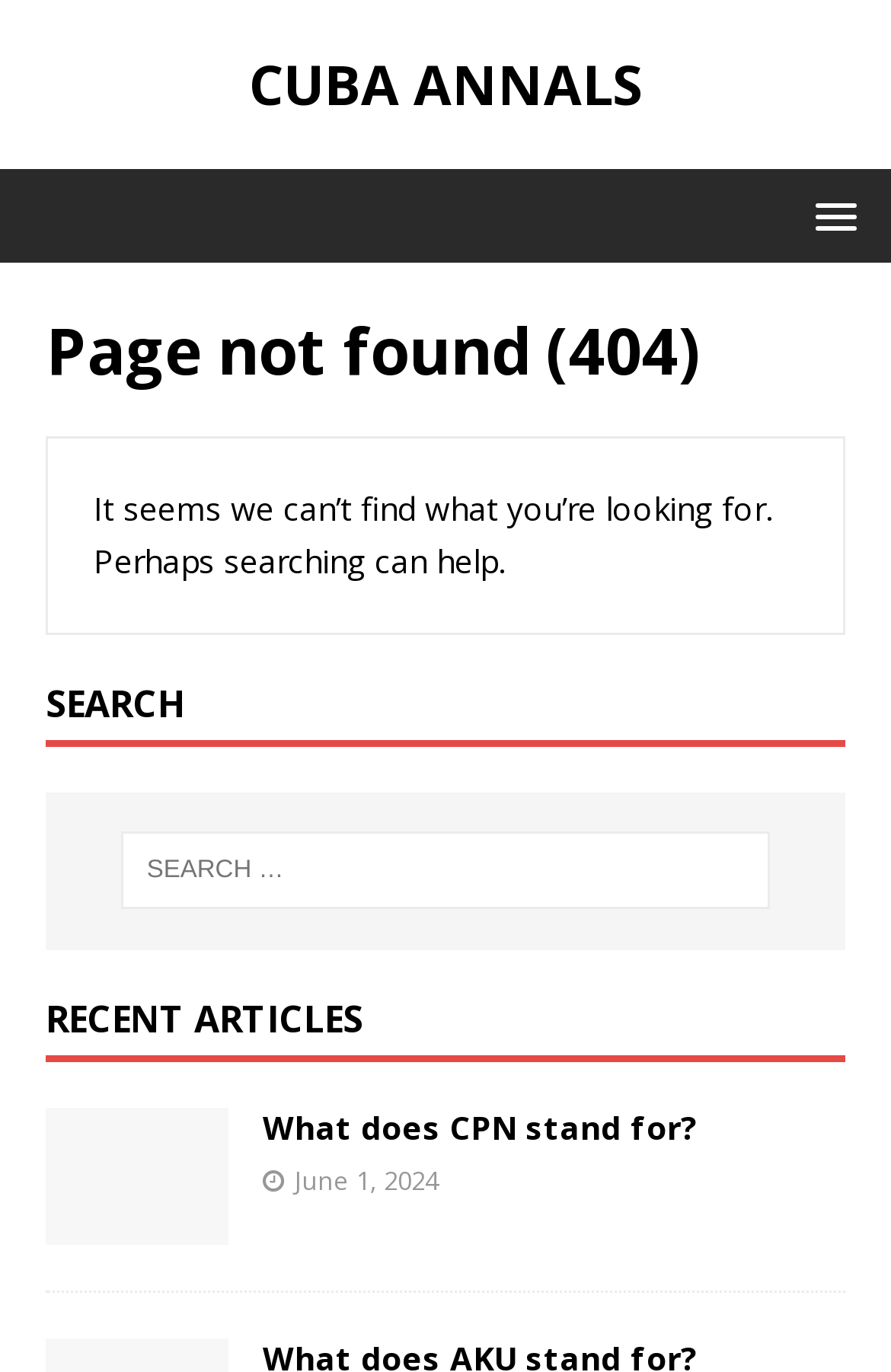What is the topic of the recent article?
From the screenshot, supply a one-word or short-phrase answer.

What does CPN stand for?